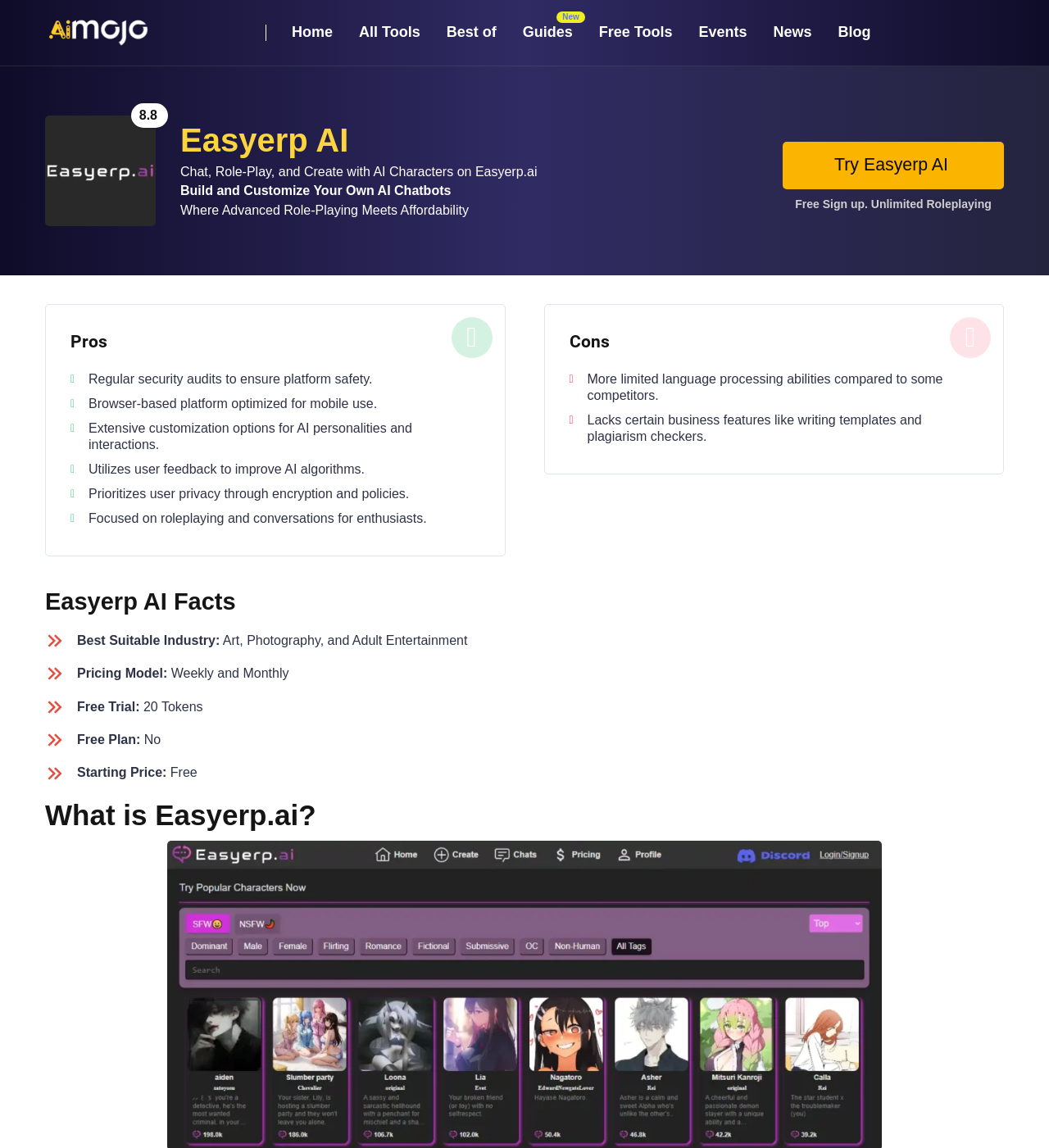Please provide the bounding box coordinates for the element that needs to be clicked to perform the following instruction: "Check the 'News'". The coordinates should be given as four float numbers between 0 and 1, i.e., [left, top, right, bottom].

[0.725, 0.0, 0.786, 0.057]